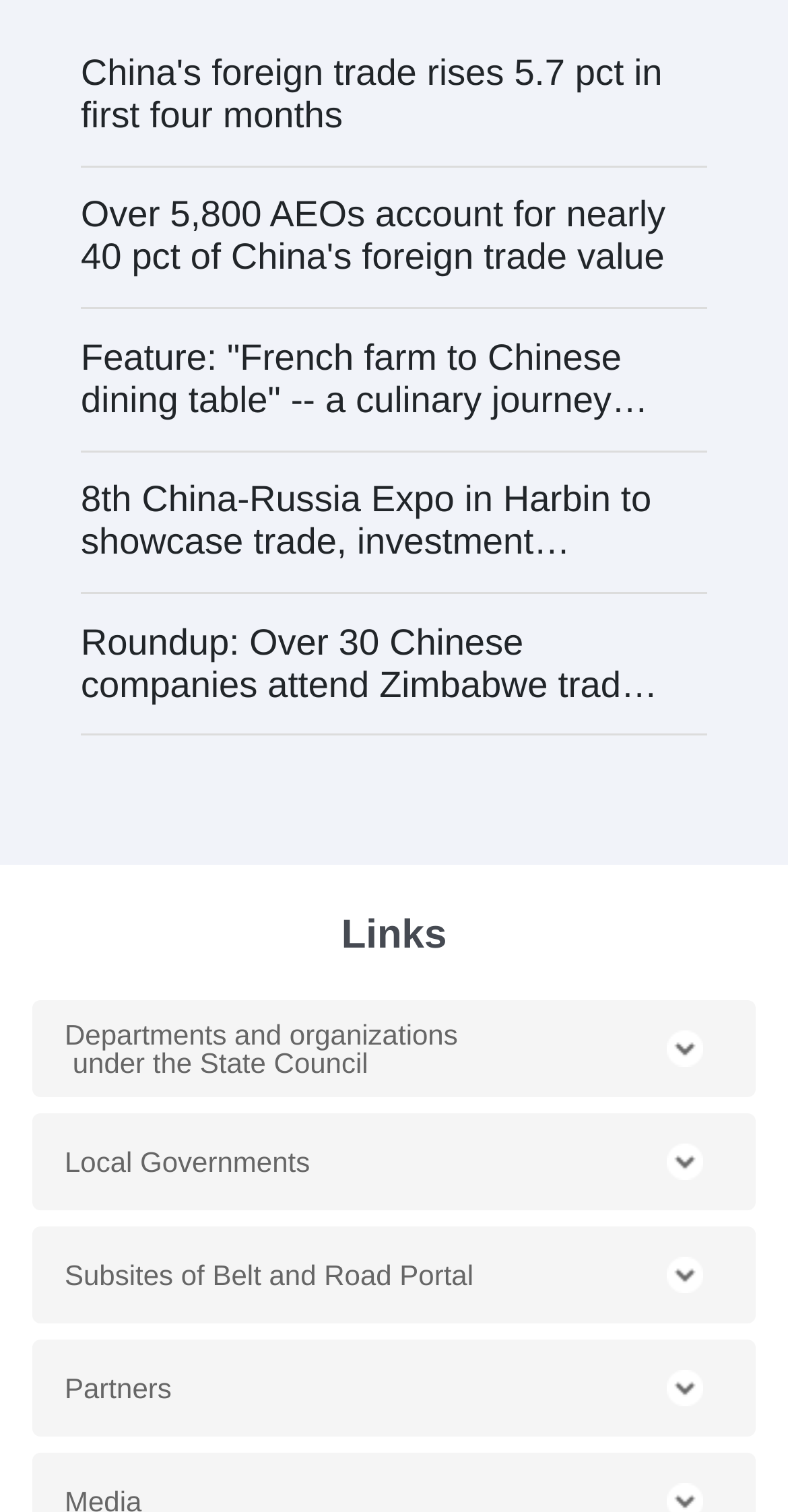Is there a 'Links' section on the webpage?
Please ensure your answer to the question is detailed and covers all necessary aspects.

I looked at the webpage and found a section labeled 'Links', which is located on the bottom section of the webpage.